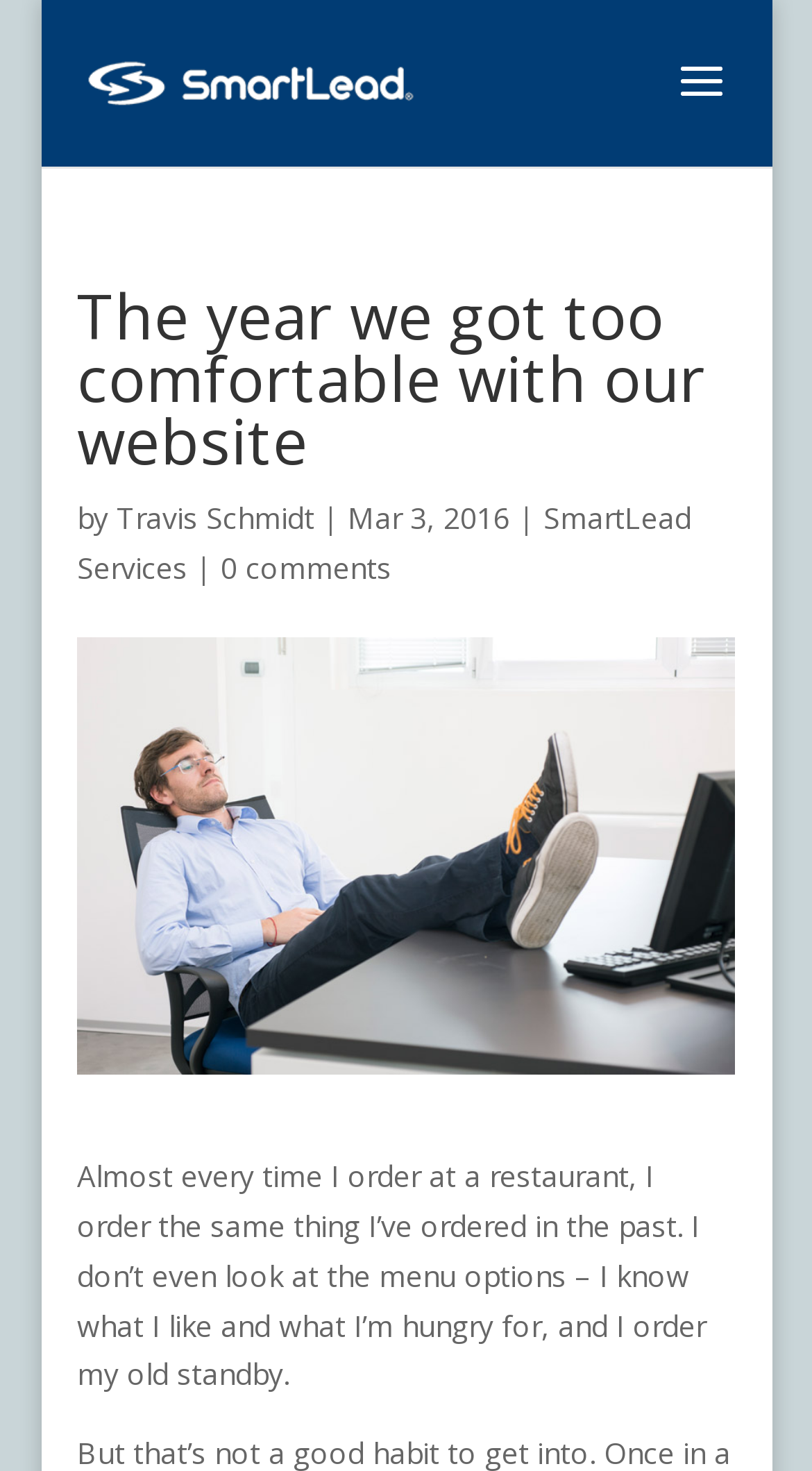For the given element description alt="SmartLead", determine the bounding box coordinates of the UI element. The coordinates should follow the format (top-left x, top-left y, bottom-right x, bottom-right y) and be within the range of 0 to 1.

[0.105, 0.041, 0.51, 0.068]